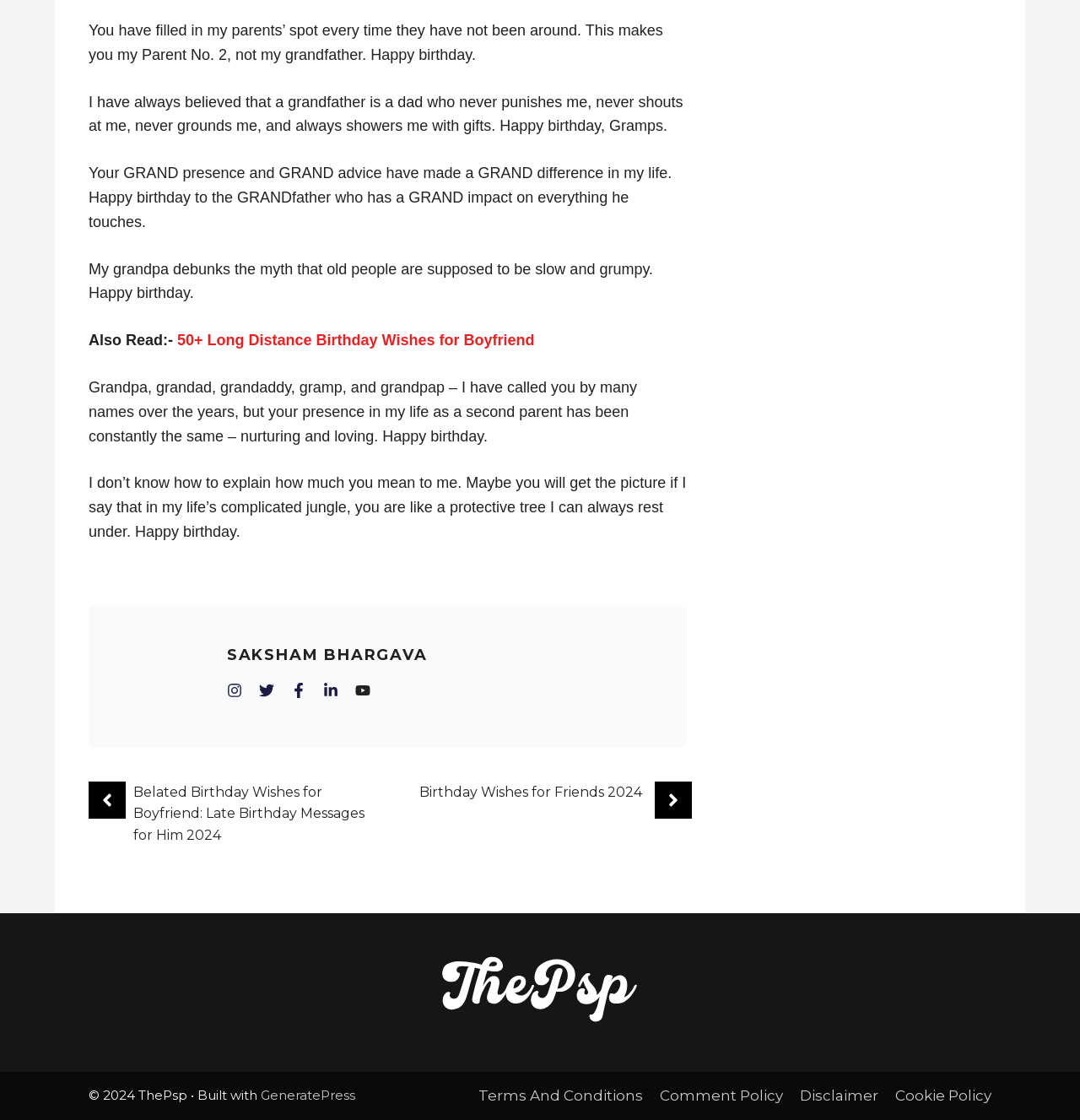What is the purpose of the webpage?
Give a one-word or short phrase answer based on the image.

To share birthday wishes and messages